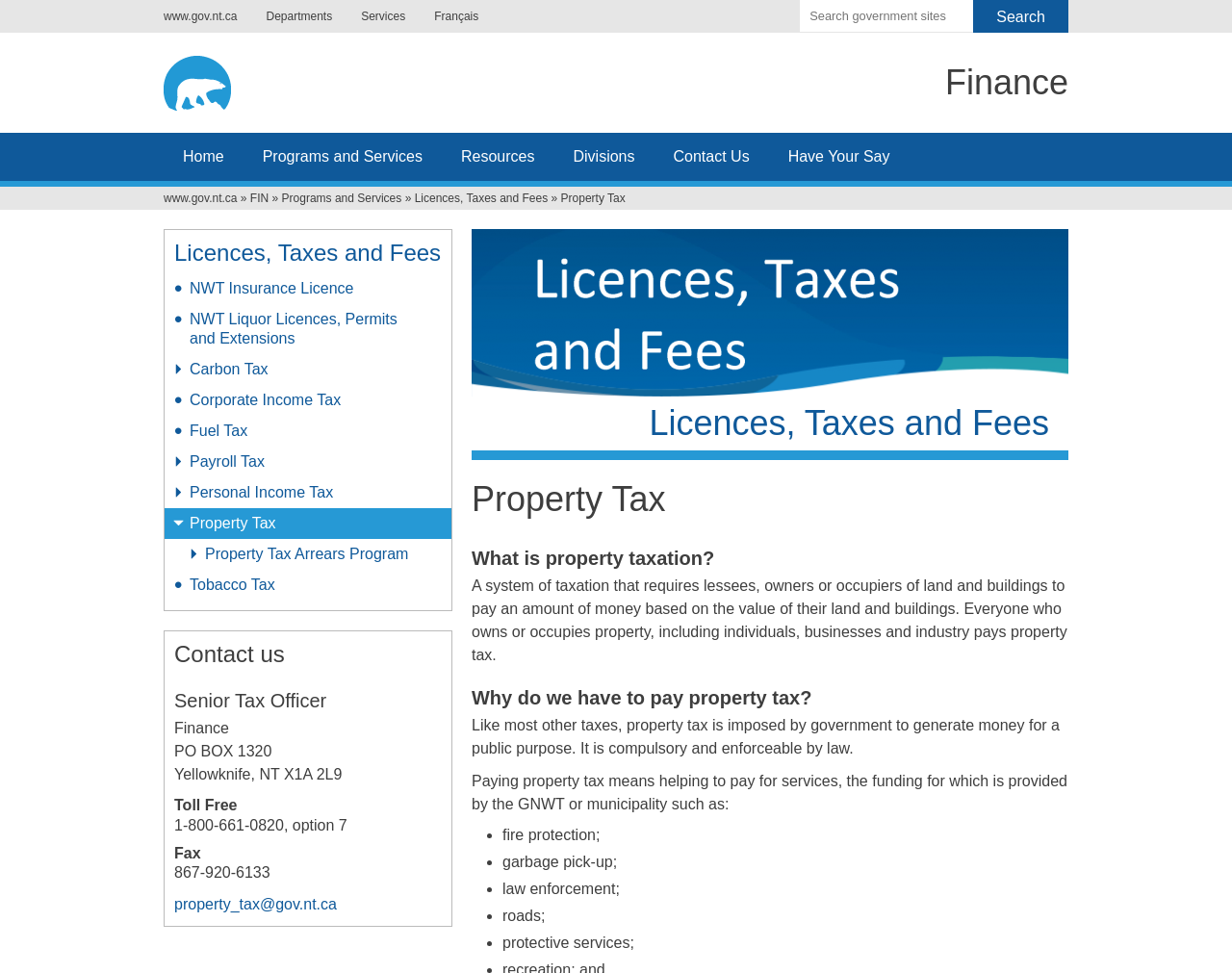Please specify the bounding box coordinates of the area that should be clicked to accomplish the following instruction: "View the Property Tax Arrears Program". The coordinates should consist of four float numbers between 0 and 1, i.e., [left, top, right, bottom].

[0.134, 0.554, 0.366, 0.586]